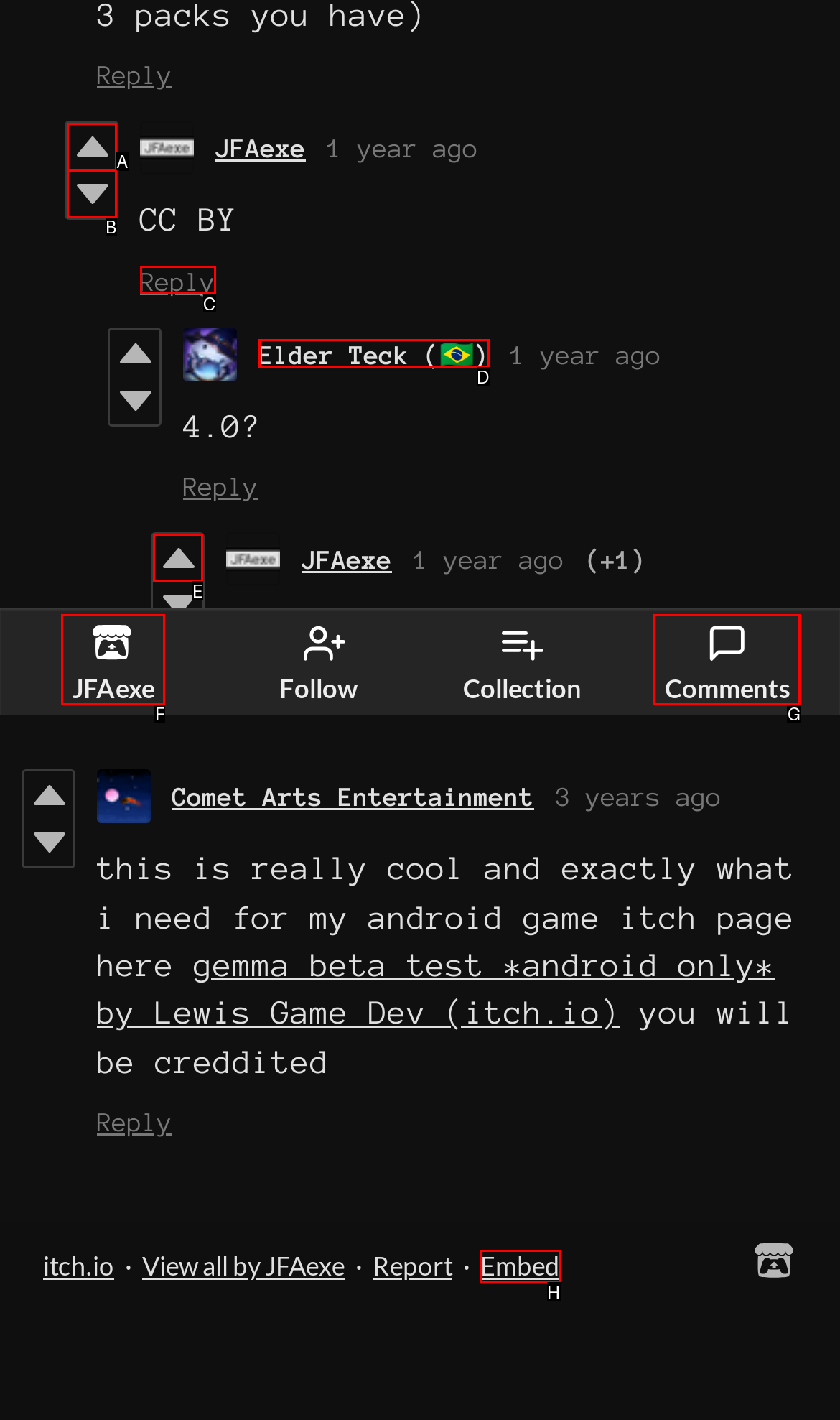Determine which option fits the element description: title="Vote down"
Answer with the option’s letter directly.

B